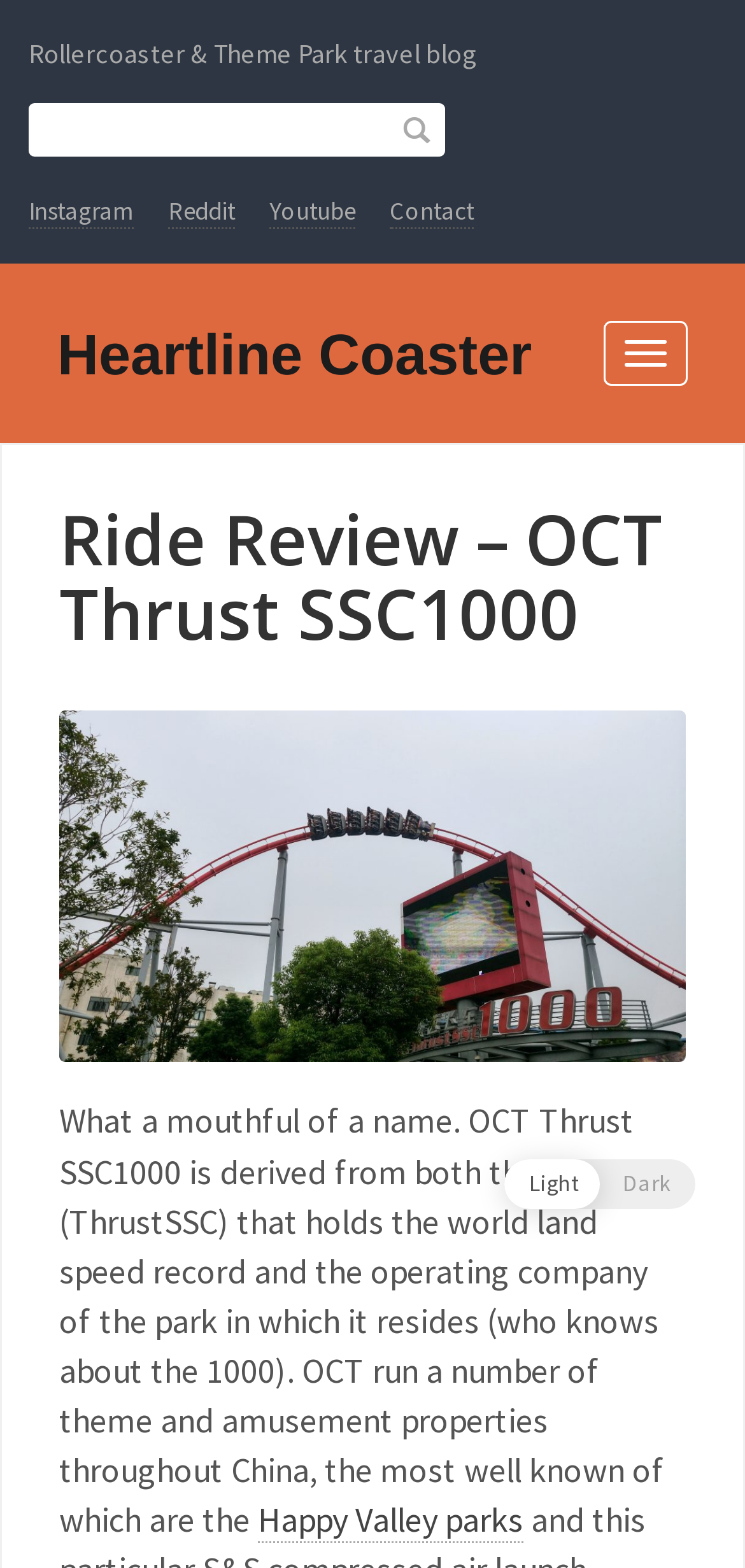Extract the primary header of the webpage and generate its text.

Ride Review – OCT Thrust SSC1000